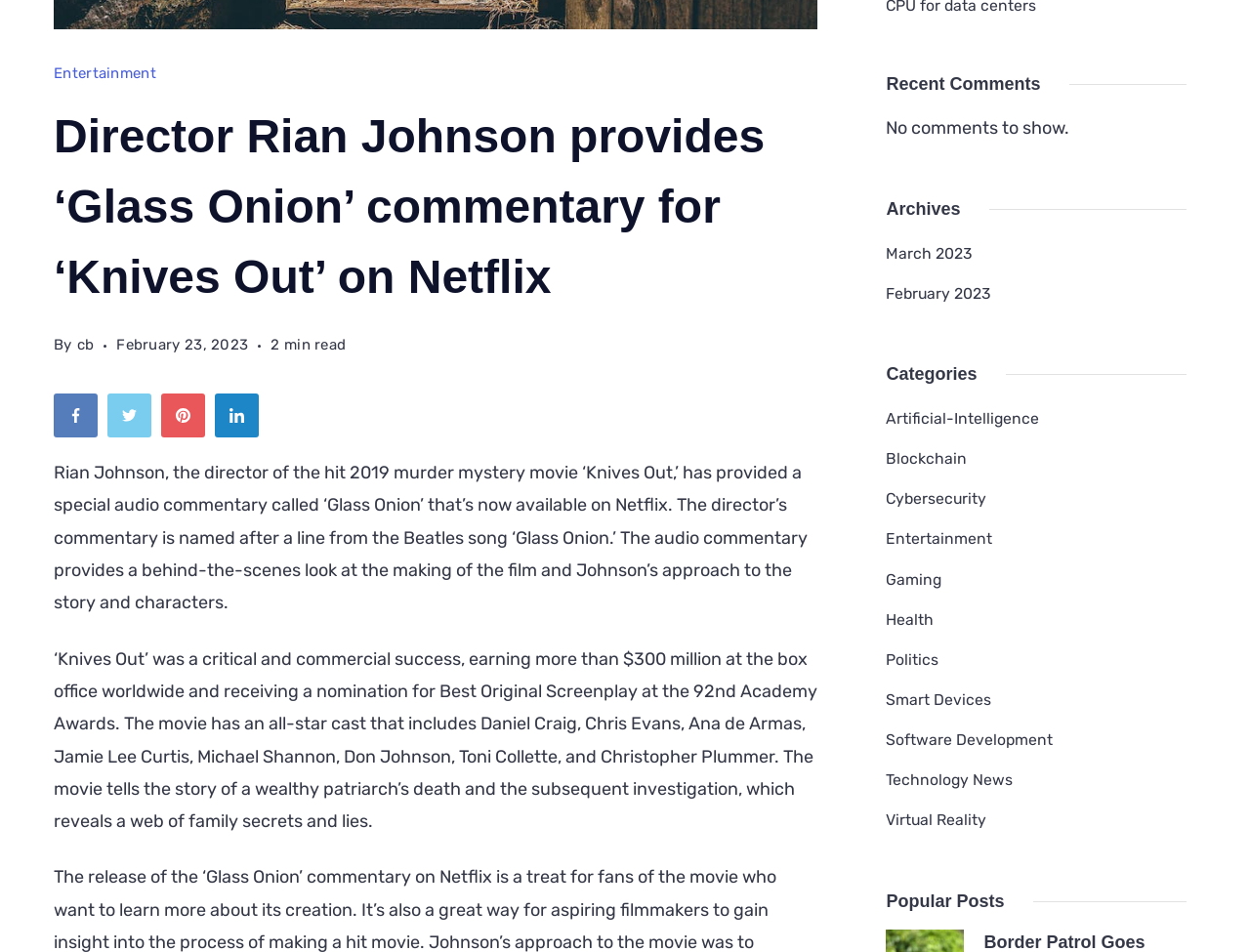Using the given element description, provide the bounding box coordinates (top-left x, top-left y, bottom-right x, bottom-right y) for the corresponding UI element in the screenshot: Cybersecurity

[0.709, 0.509, 0.789, 0.539]